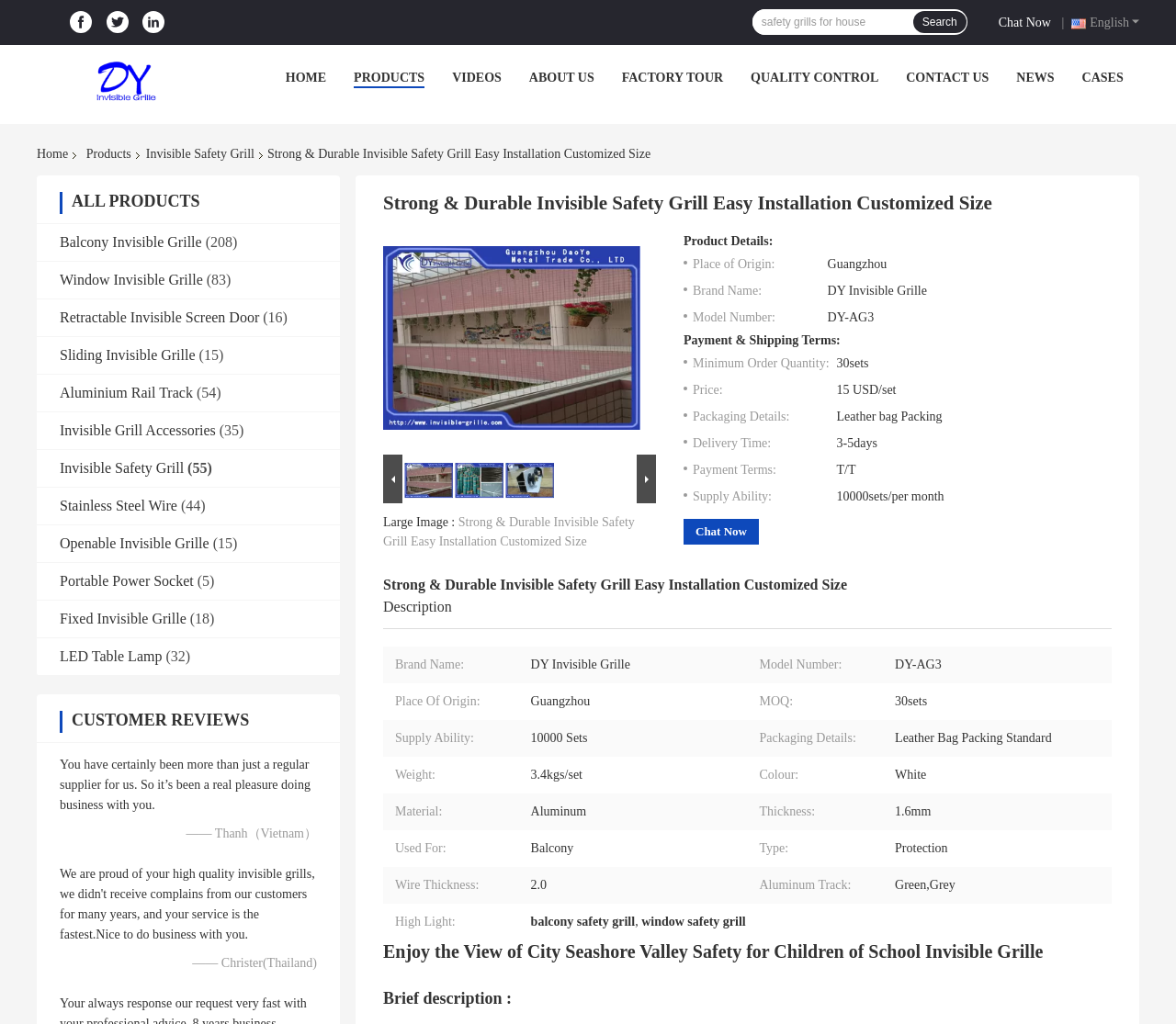Identify the bounding box coordinates of the section that should be clicked to achieve the task described: "Search for safety grills".

[0.64, 0.009, 0.776, 0.034]